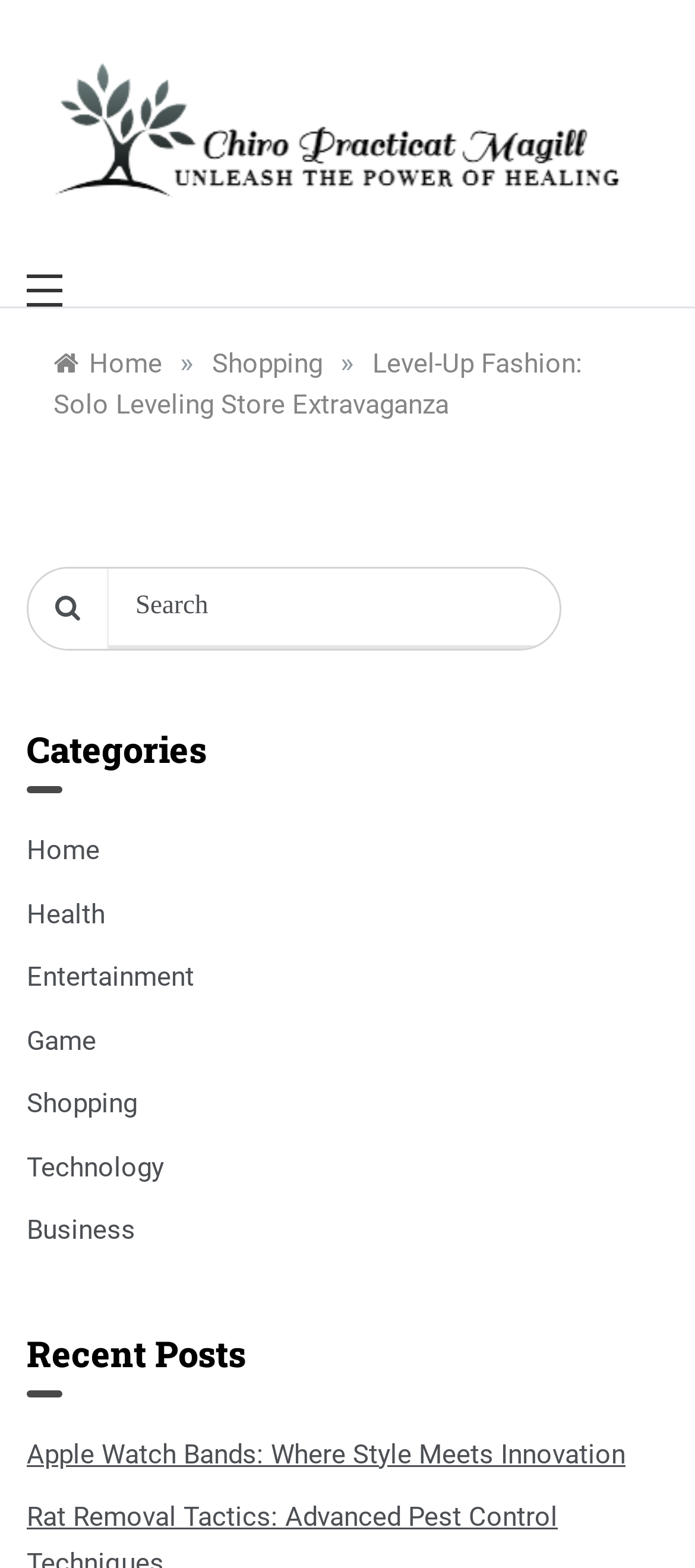Identify the coordinates of the bounding box for the element that must be clicked to accomplish the instruction: "View recent post about Apple Watch Bands".

[0.038, 0.917, 0.9, 0.937]